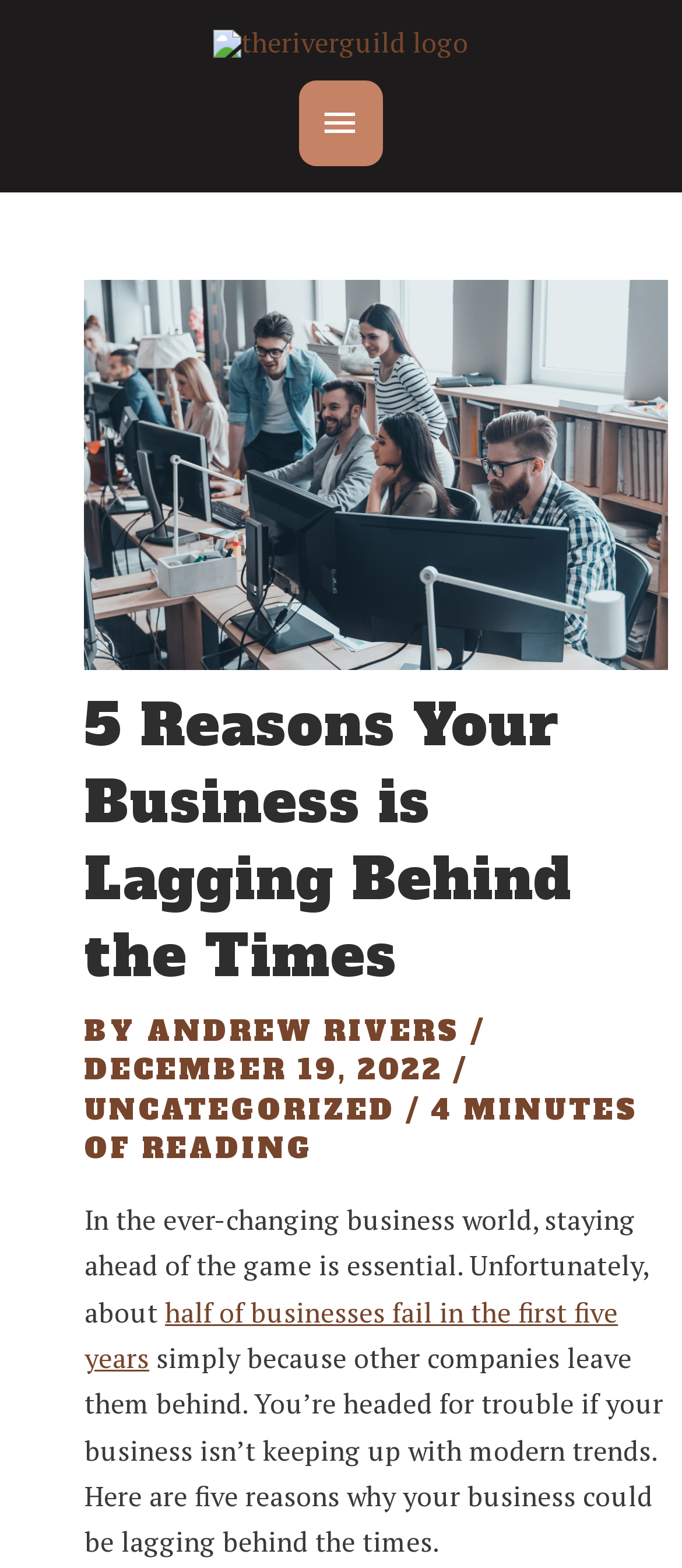Respond to the question below with a single word or phrase:
What is the topic of the article?

business